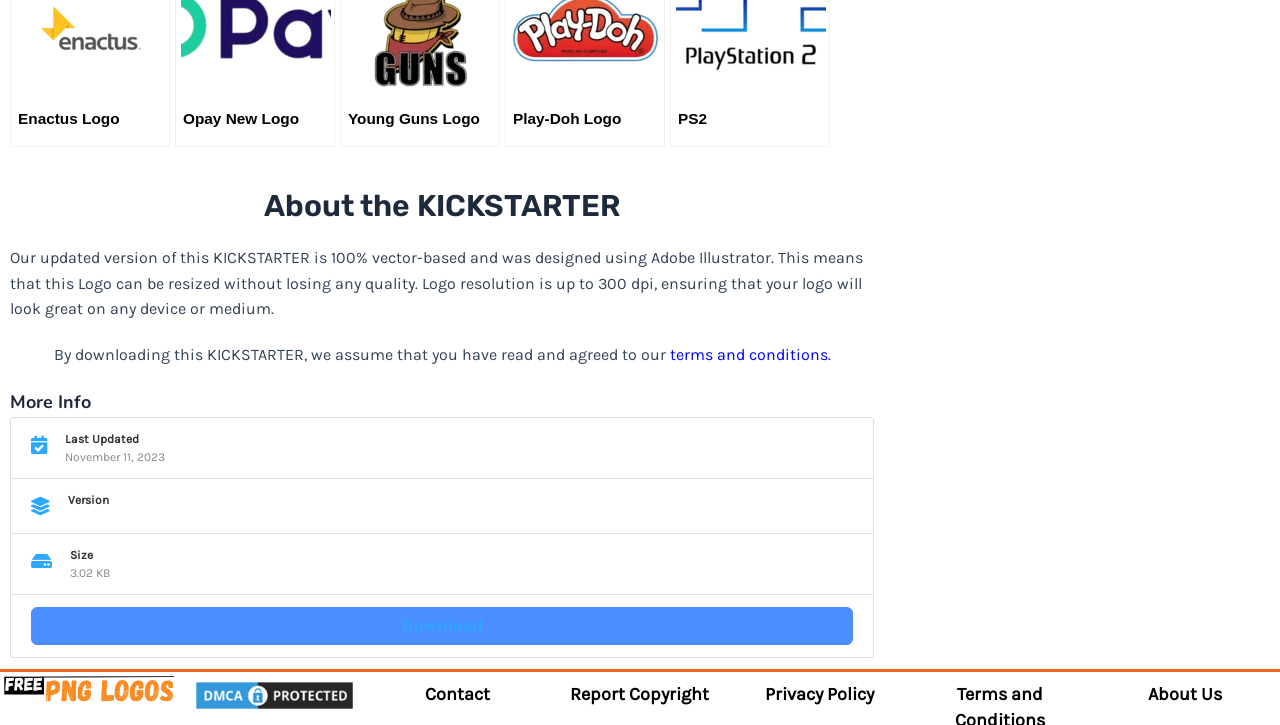What is the file size of the downloadable logo?
Look at the screenshot and respond with a single word or phrase.

3.02 KB